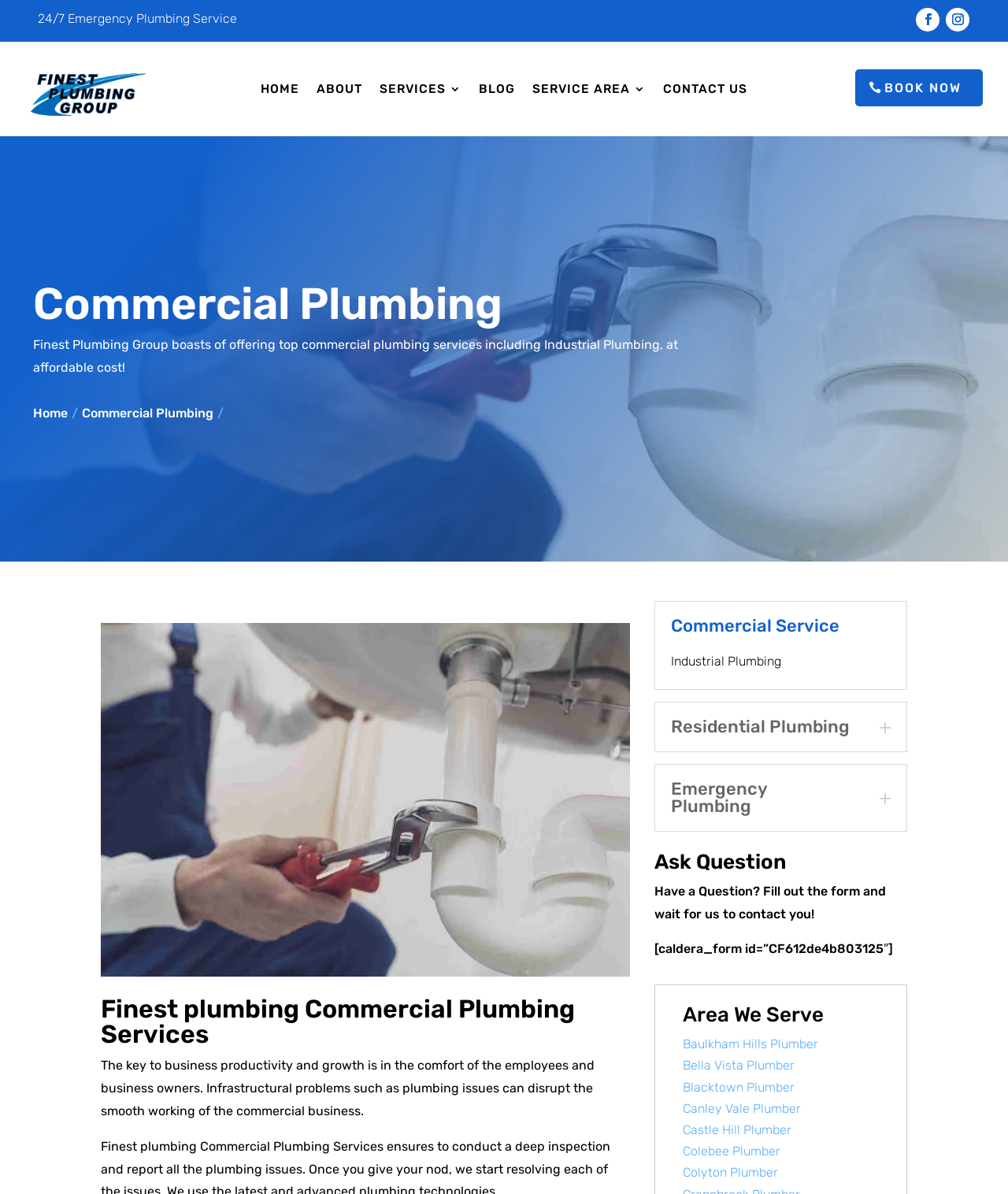Determine the bounding box coordinates for the clickable element to execute this instruction: "Click on the 'HOME' link". Provide the coordinates as four float numbers between 0 and 1, i.e., [left, top, right, bottom].

[0.259, 0.07, 0.297, 0.084]